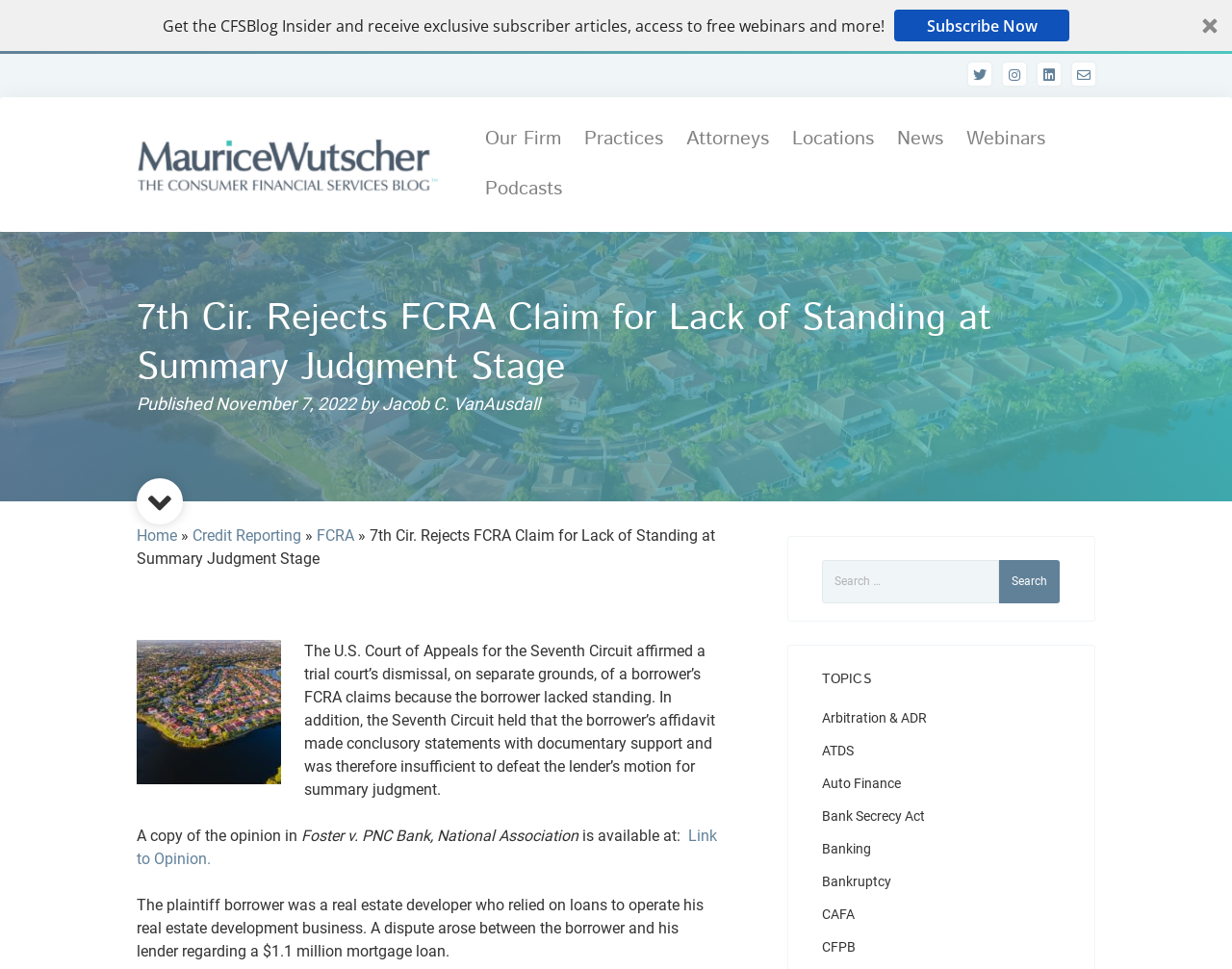Locate the bounding box coordinates of the clickable area needed to fulfill the instruction: "Click on Contact".

None